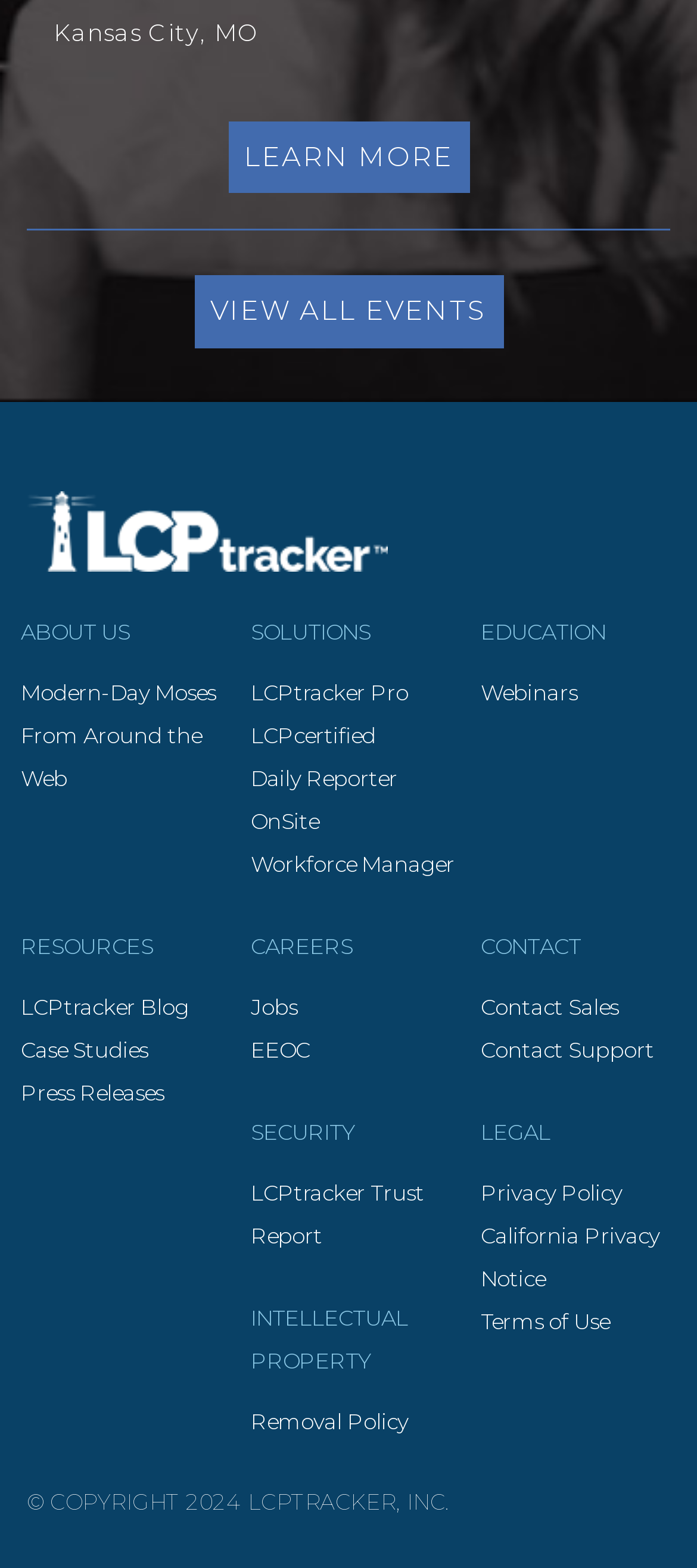Locate the bounding box coordinates of the clickable region to complete the following instruction: "Explore LCPtracker Pro solutions."

[0.36, 0.433, 0.586, 0.461]